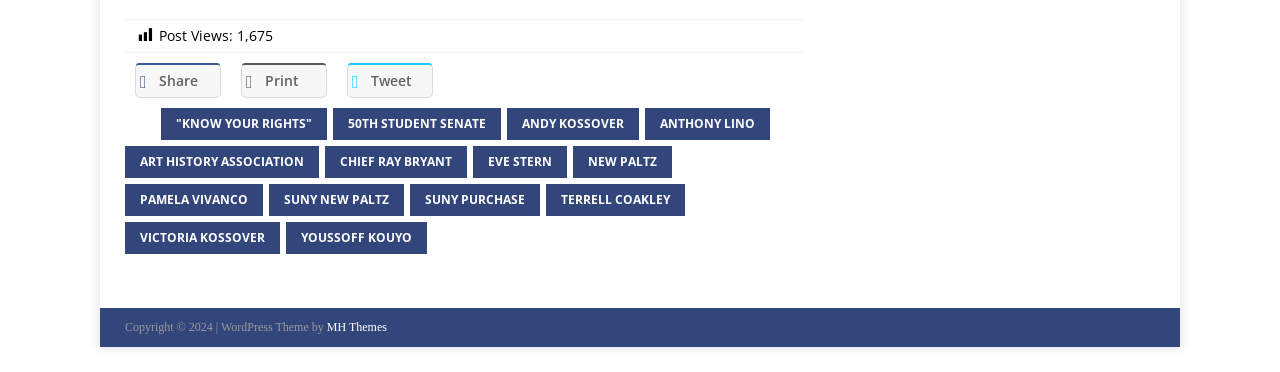Kindly determine the bounding box coordinates for the area that needs to be clicked to execute this instruction: "Print this page".

[0.188, 0.17, 0.255, 0.263]